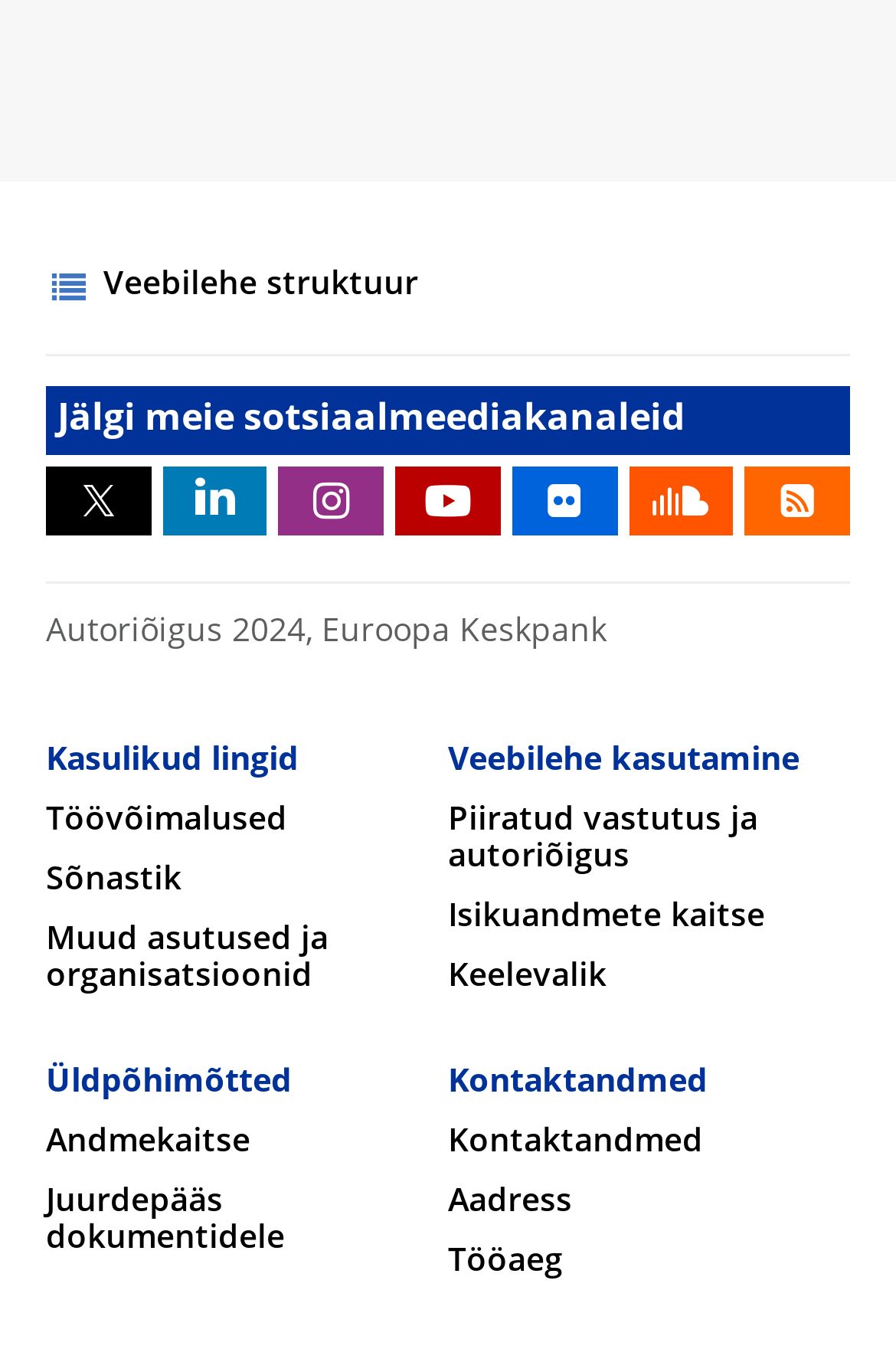What is the copyright year?
Provide a detailed answer to the question, using the image to inform your response.

I found the StaticText element with the text 'Autoriõigus 2024,' which indicates the copyright year.